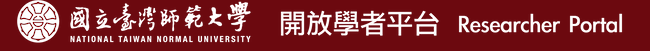What is positioned above the text 'Researcher Portal'?
Provide a detailed answer to the question using information from the image.

According to the caption, the logo is positioned above the text 'Researcher Portal' and the Chinese characters for 'Open Research Platform'.